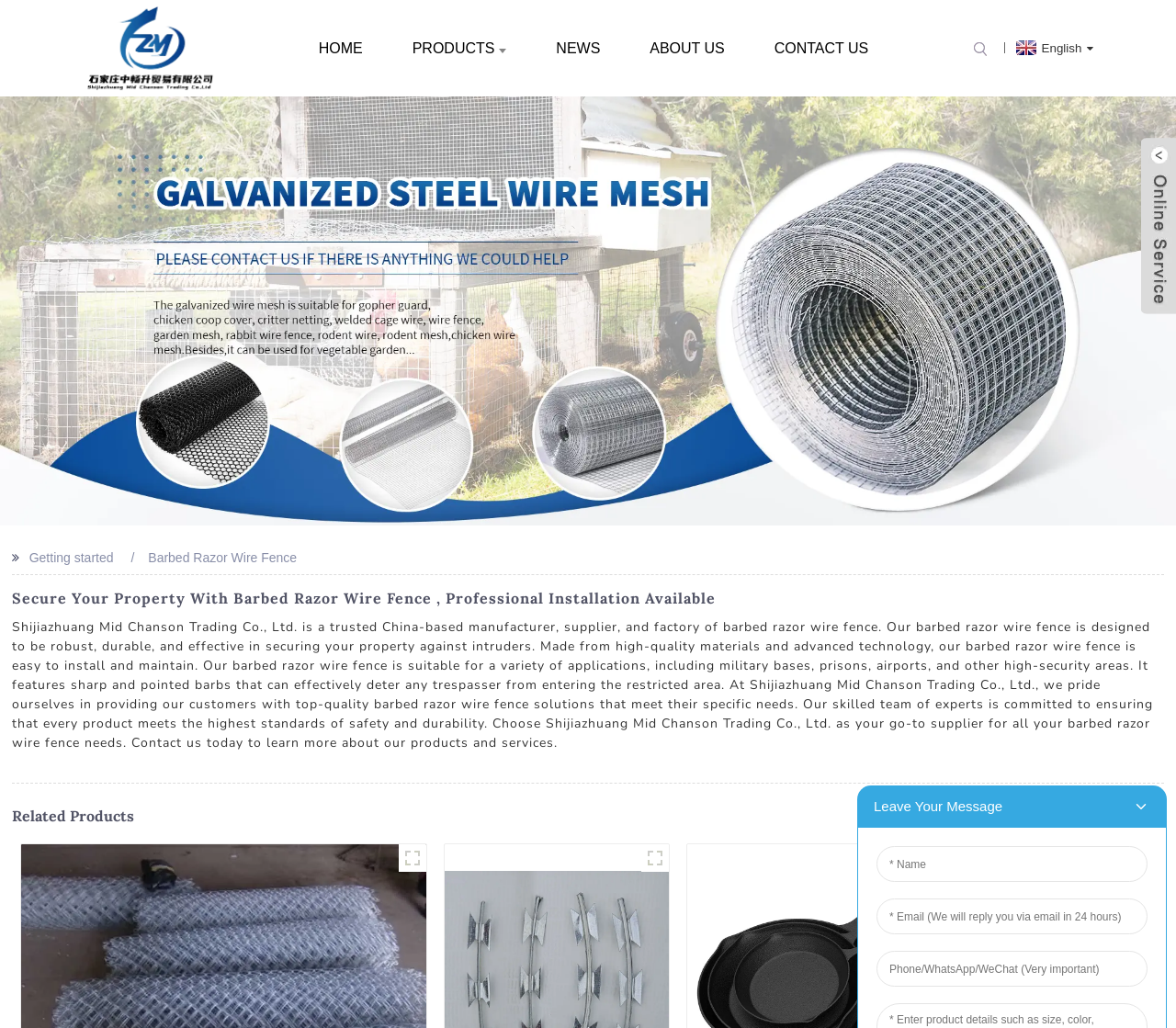Point out the bounding box coordinates of the section to click in order to follow this instruction: "Click the logo".

[0.07, 0.039, 0.187, 0.053]